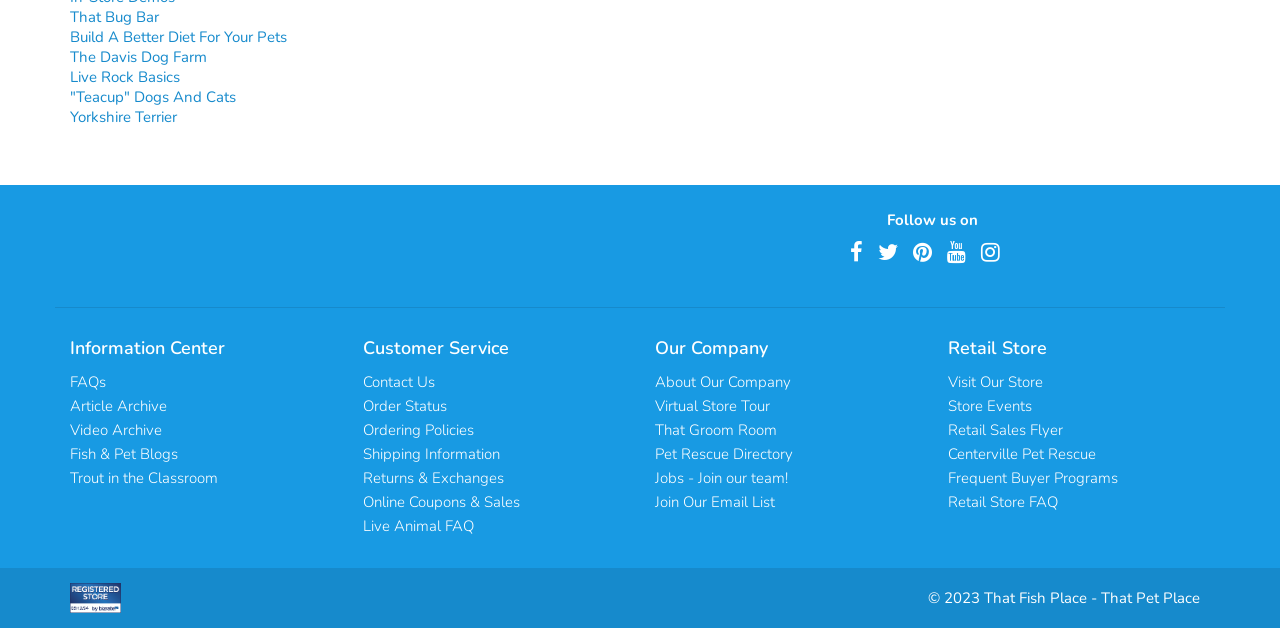Respond to the question below with a concise word or phrase:
How many links are there in the 'Customer Service' section?

6